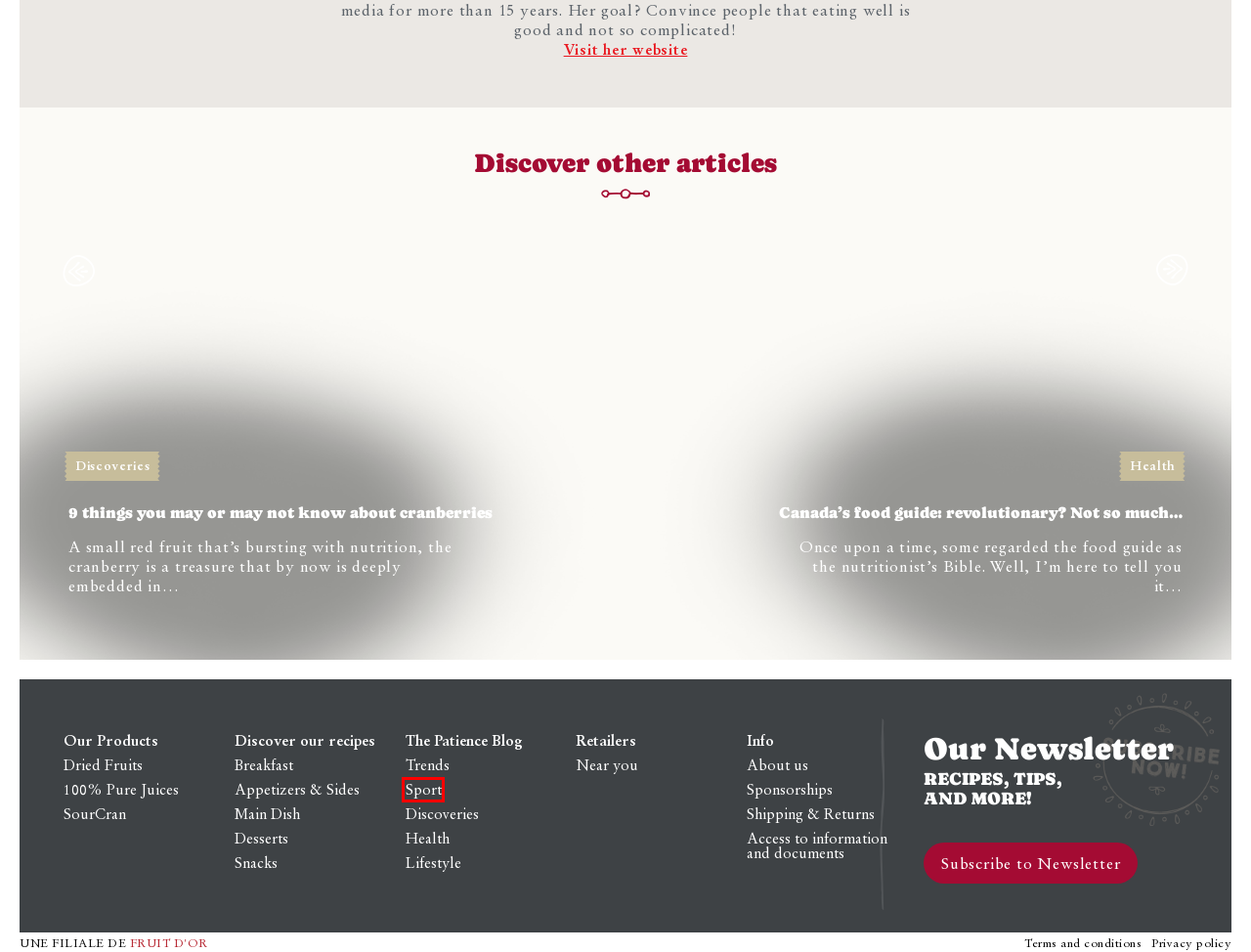Using the screenshot of a webpage with a red bounding box, pick the webpage description that most accurately represents the new webpage after the element inside the red box is clicked. Here are the candidates:
A. Our pure organic juices | Patience Fruit & Co
B. 9 things that you may or may not know about cranberries
C. Our organic dried fruits | Patience Fruit & Co
D. Sponsorships | Patience Fruit & Co
E. Health | Patience Fruit & Co
F. Sport | Patience Fruit & Co
G. Canada’s food guide: revolutionary? Not so much… - Patience Fruit & Co
H. Terms of sale, shipping and returns | Patience Fruit & Co

F